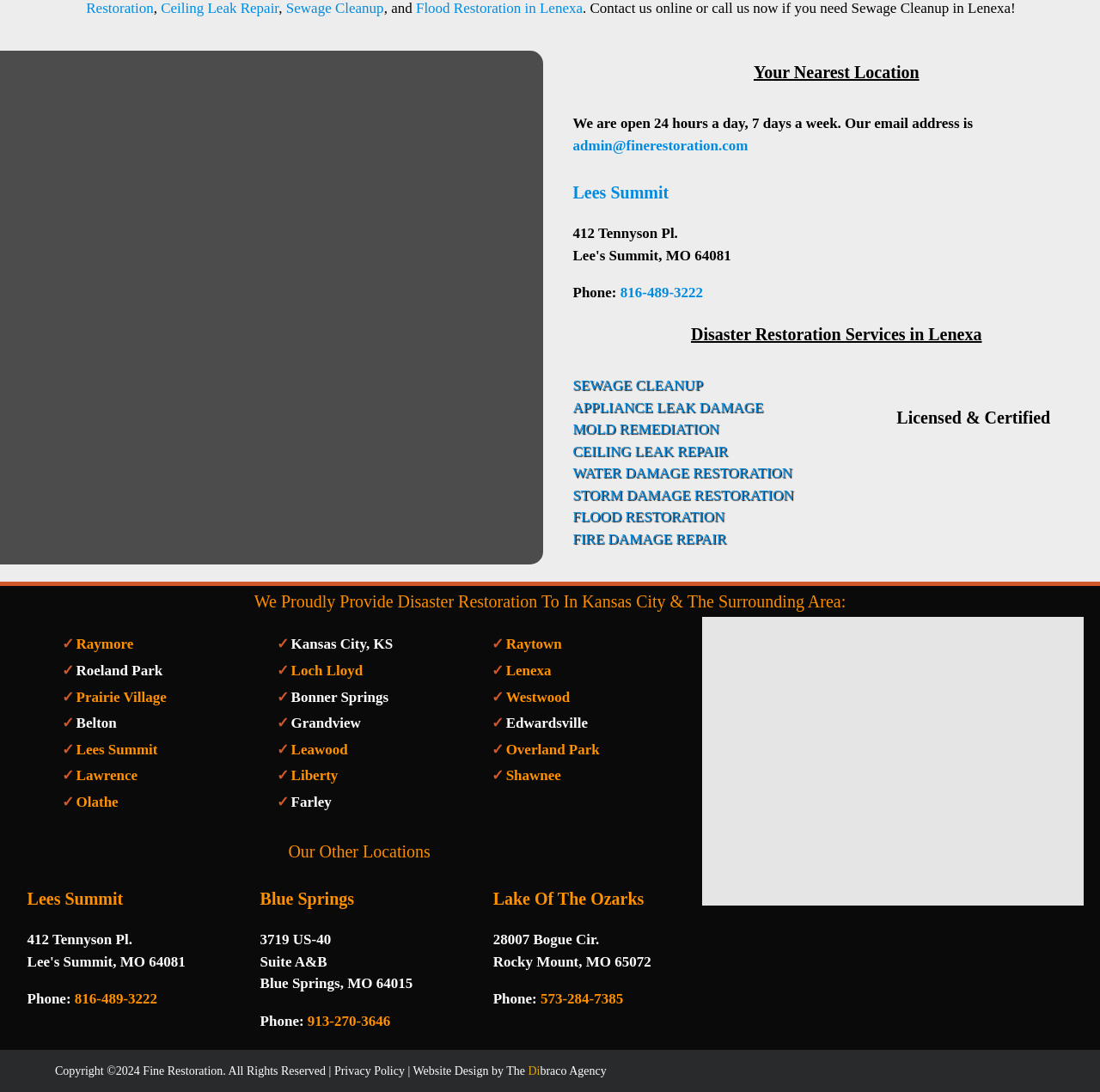Determine the bounding box coordinates of the clickable region to execute the instruction: "View the 'Our Other Locations' section". The coordinates should be four float numbers between 0 and 1, denoted as [left, top, right, bottom].

[0.025, 0.768, 0.629, 0.792]